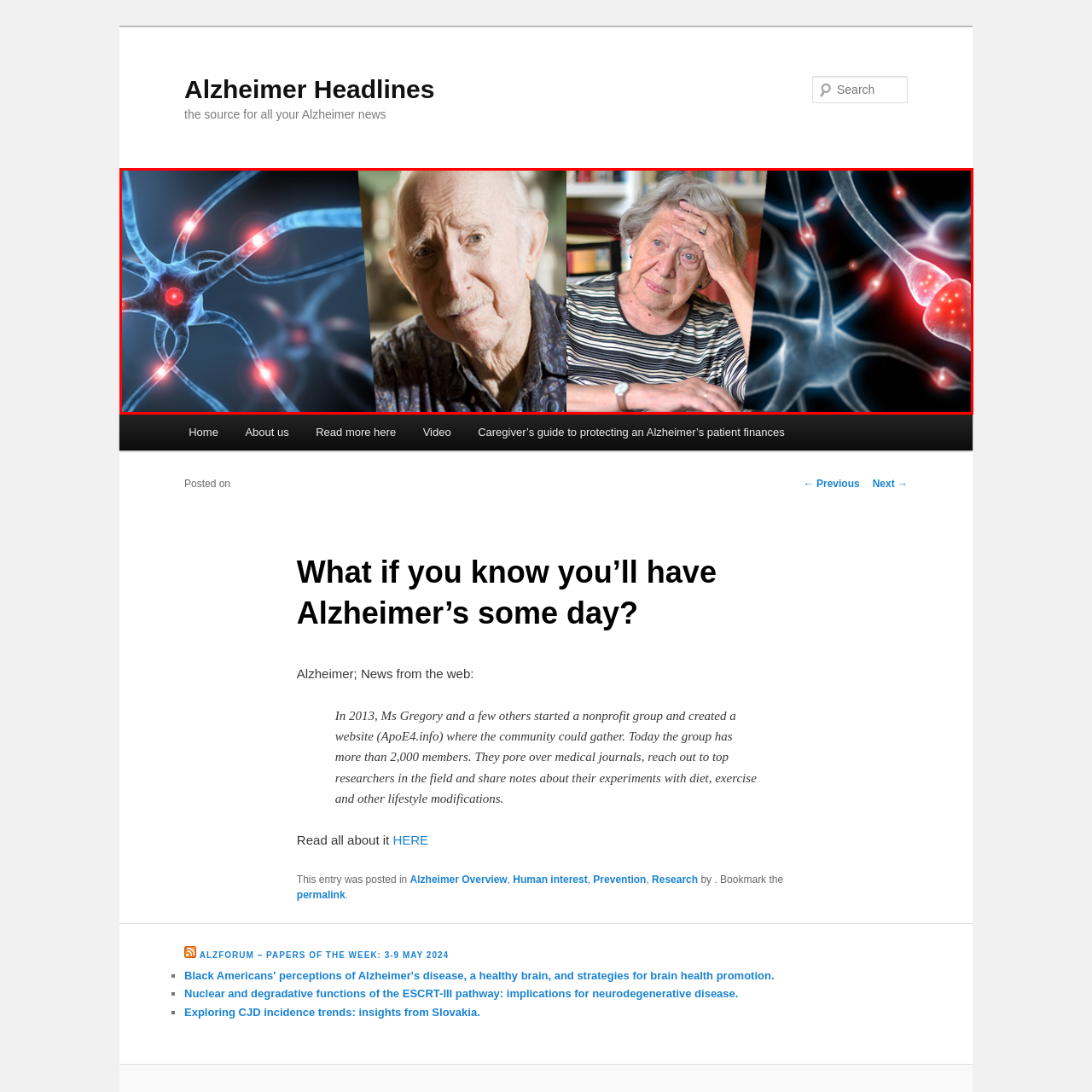Observe the image framed by the red bounding box and present a detailed answer to the following question, relying on the visual data provided: What is the emotional state of the elderly woman in the image?

The elderly woman in the image is depicted with a pained expression, resting her forehead on her hand, which conveys the frustration and confusion that often accompany Alzheimer's disease, emphasizing the personal toll it takes on individuals and their families.